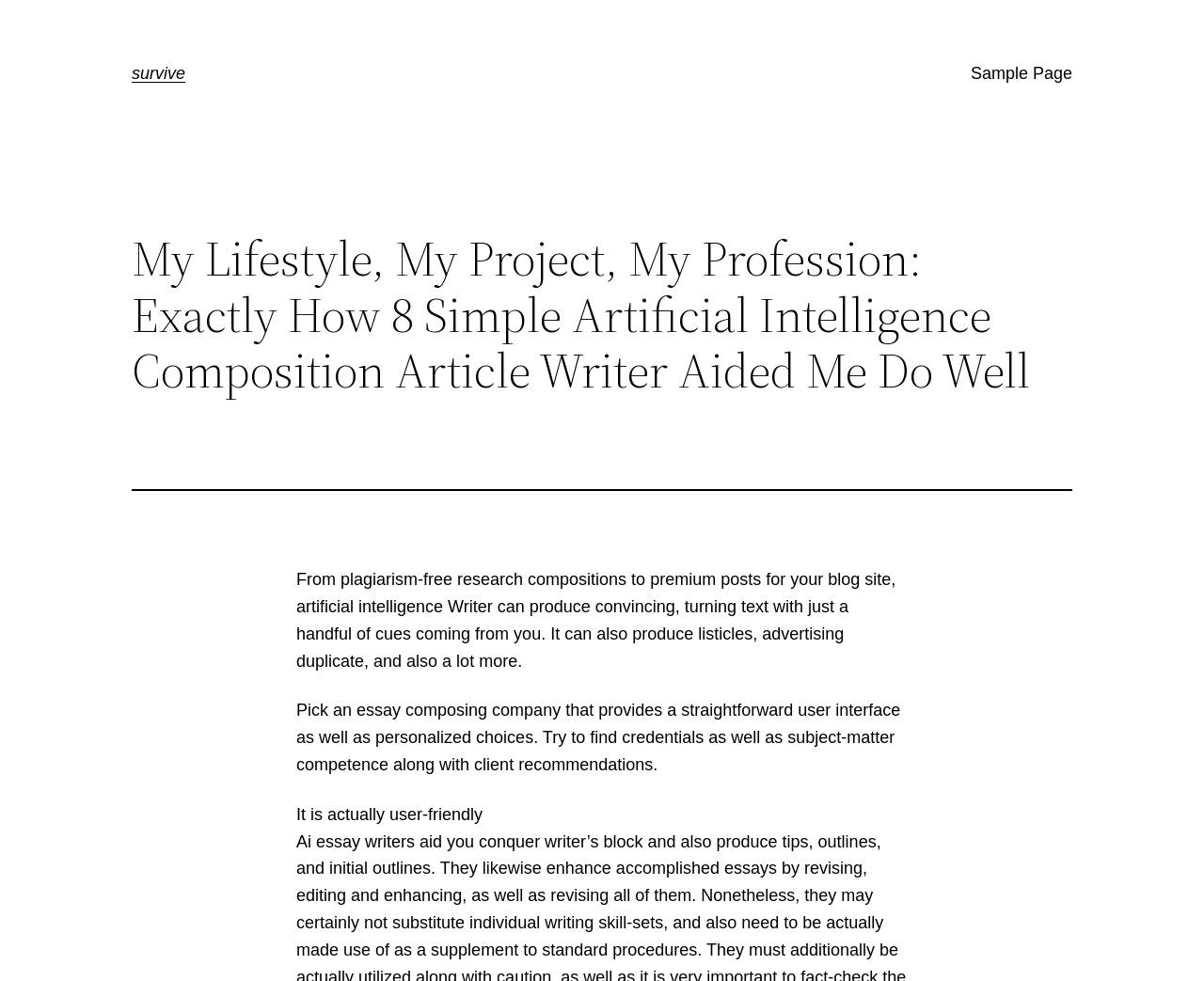Identify the bounding box of the HTML element described as: "survive".

[0.109, 0.065, 0.154, 0.084]